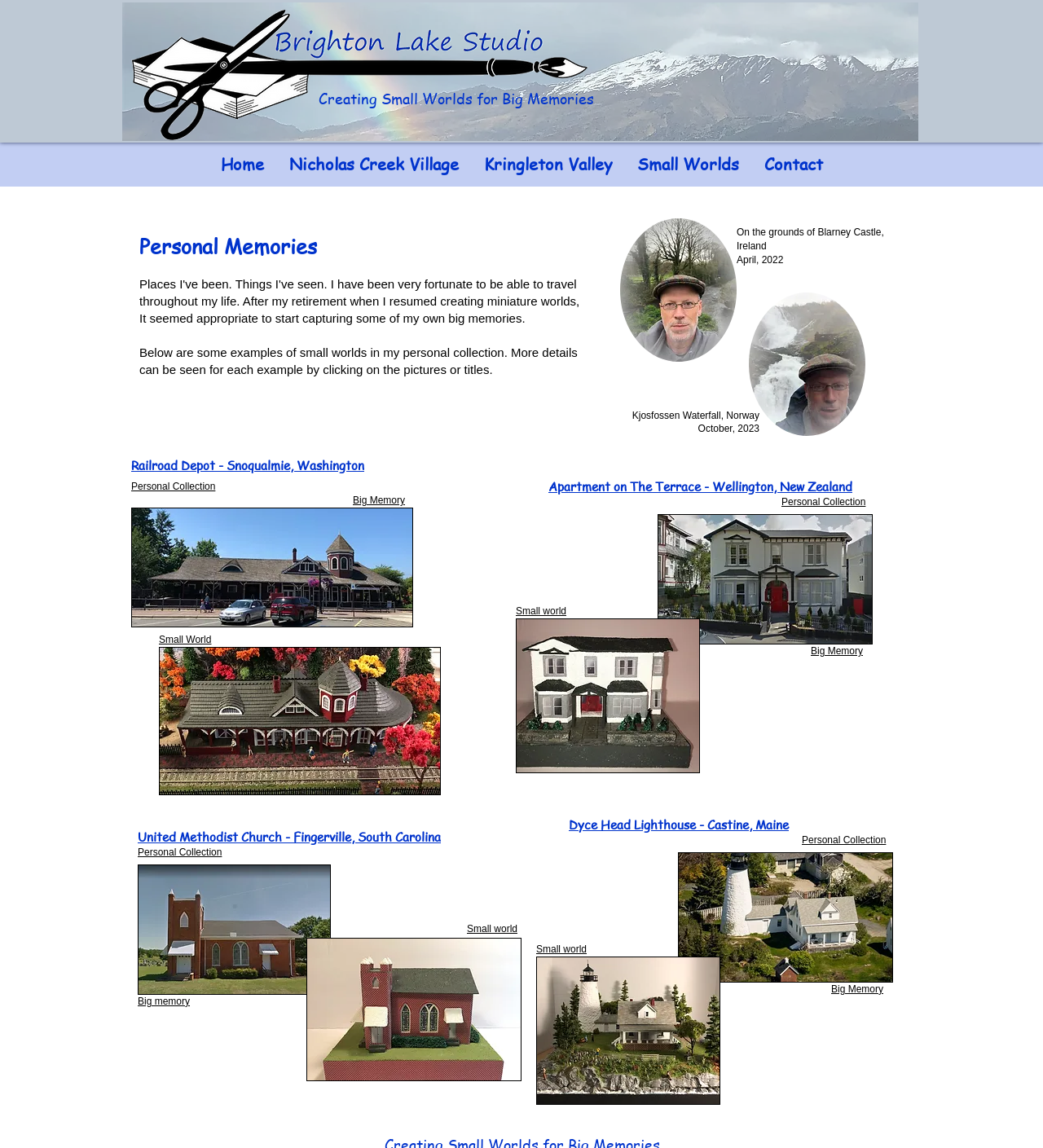Offer a detailed account of what is visible on the webpage.

The webpage is titled "Personal Memories | Brighton Lake Studio" and features a logo image at the top left corner. Below the logo, there is a heading that reads "Creating Small Worlds for Big Memories". 

The main content of the webpage is divided into sections, each featuring a heading and several images with corresponding links. The first section is titled "Personal Memories" and contains a brief description of small worlds in the personal collection. Below this section, there are several images of small worlds, each with a heading describing the location and date, such as "On the grounds of Blarney Castle, Ireland April, 2022" and "Kjosfossen Waterfall, Norway October, 2023". 

The webpage also features several links to different collections, including "Personal Collection", "Big Memory", and "Small World". These links are scattered throughout the page, often accompanied by images and headings. There are a total of 13 images on the page, each with a corresponding link. 

At the top of the page, there is a navigation menu with links to "Home", "Nicholas Creek Village", "Kringleton Valley", "Small Worlds", and "Contact".